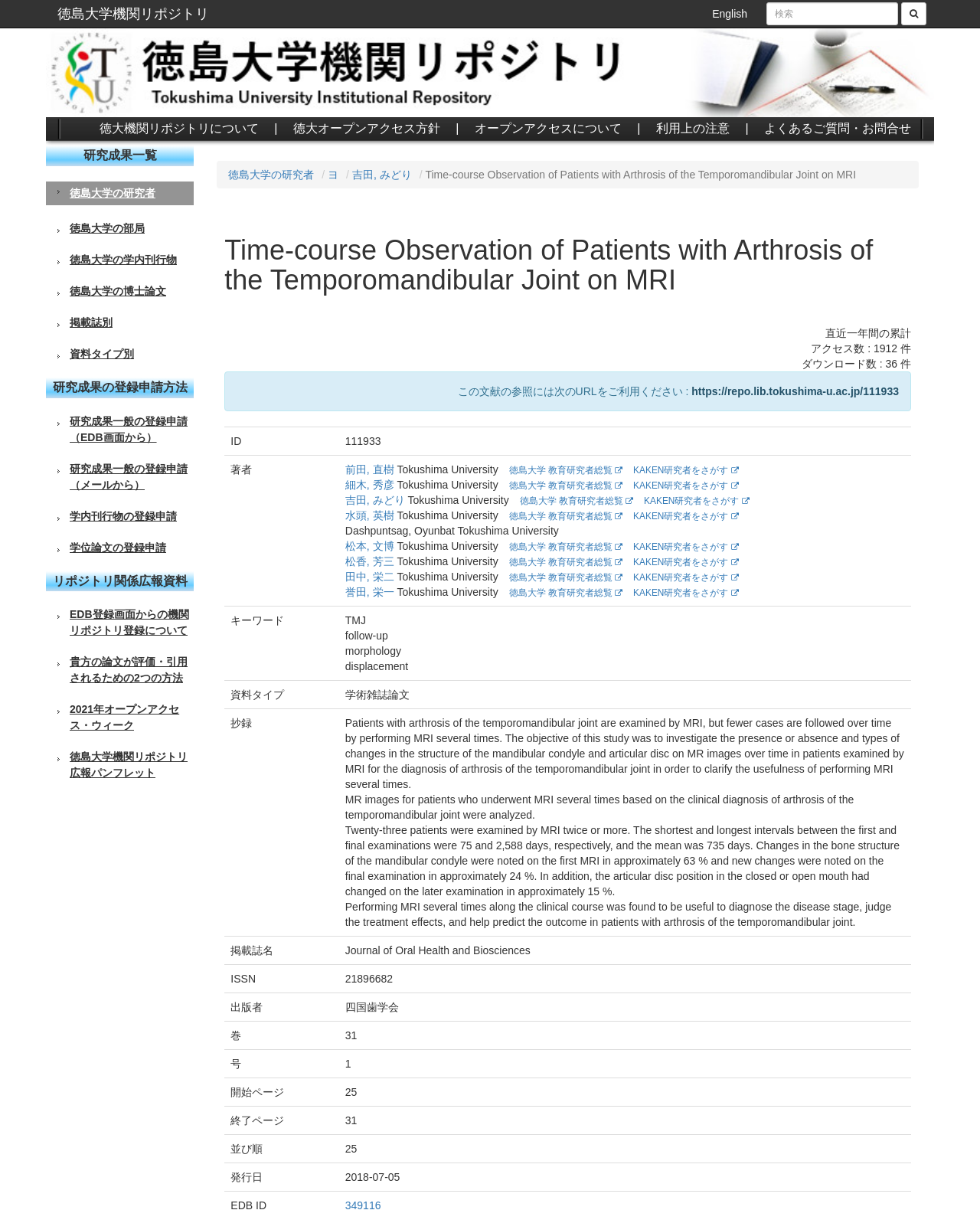How many downloads has this research paper had in the past year?
Kindly give a detailed and elaborate answer to the question.

I found the answer by looking at the 'ダウンロード数' section of the webpage, which displays the number of downloads for the past year.